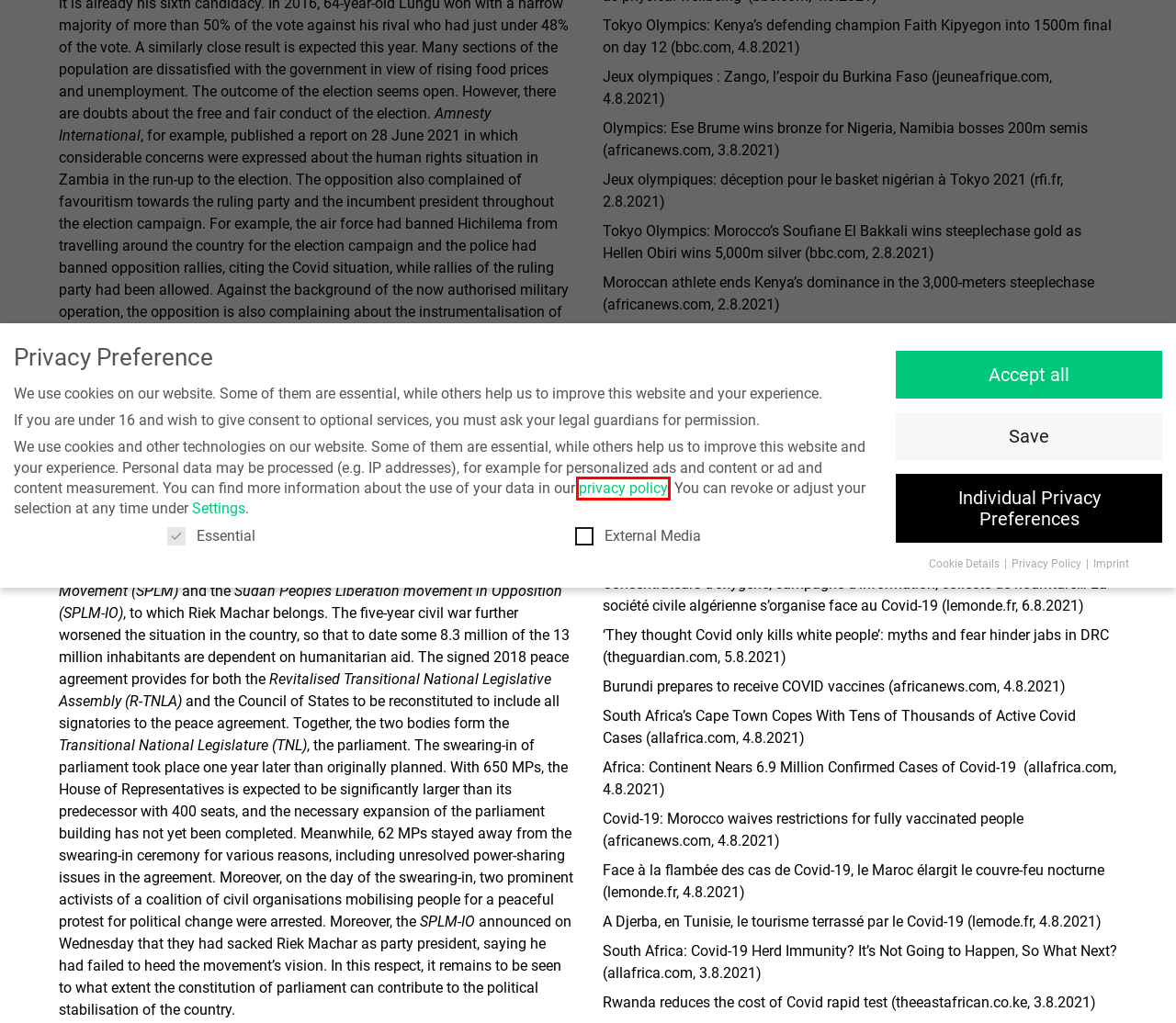Analyze the screenshot of a webpage featuring a red rectangle around an element. Pick the description that best fits the new webpage after interacting with the element inside the red bounding box. Here are the candidates:
A. WordPress Cookie Plugin to comply with the GDPR & ePrivacy
B. Press Review CW 22/2024: Expansion of influence — Deutsche Afrika Stiftung e.V.
C. South Sudan's MPs sworn in after months of delays - The East African
D. Jeux olympiques : Zango, l’espoir du Burkina Faso - Jeune Afrique
E. Privacy Policy — Deutsche Afrika Stiftung e.V.
F. South Sudan’s peace monitoring body welcomes the swearing in of MPs - The East African
G. Site Notice — Deutsche Afrika Stiftung e.V.
H. Rwanda reduces the cost of Covid rapid test - The East African

E